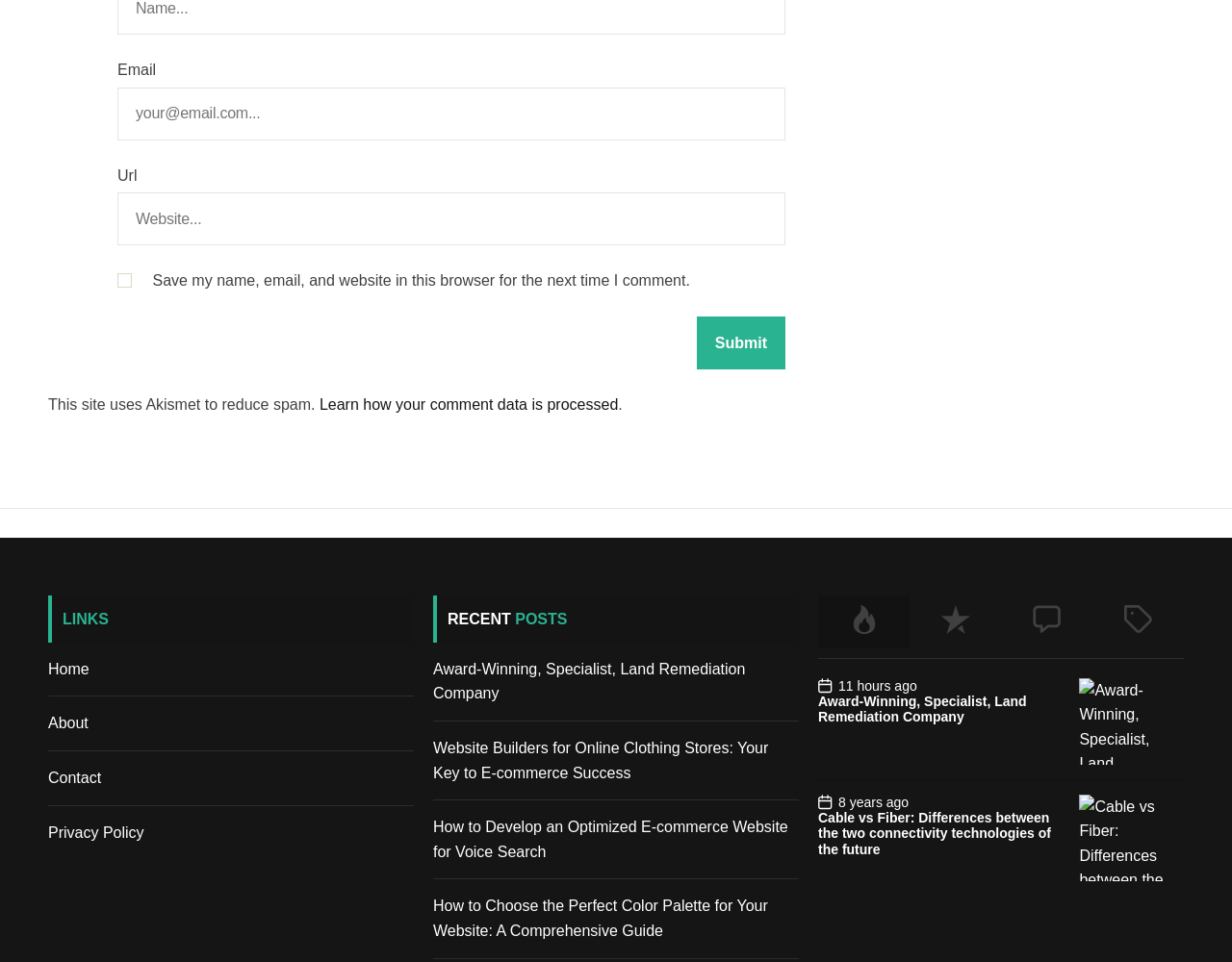Provide a one-word or short-phrase answer to the question:
What is the topic of the first article?

Land Remediation